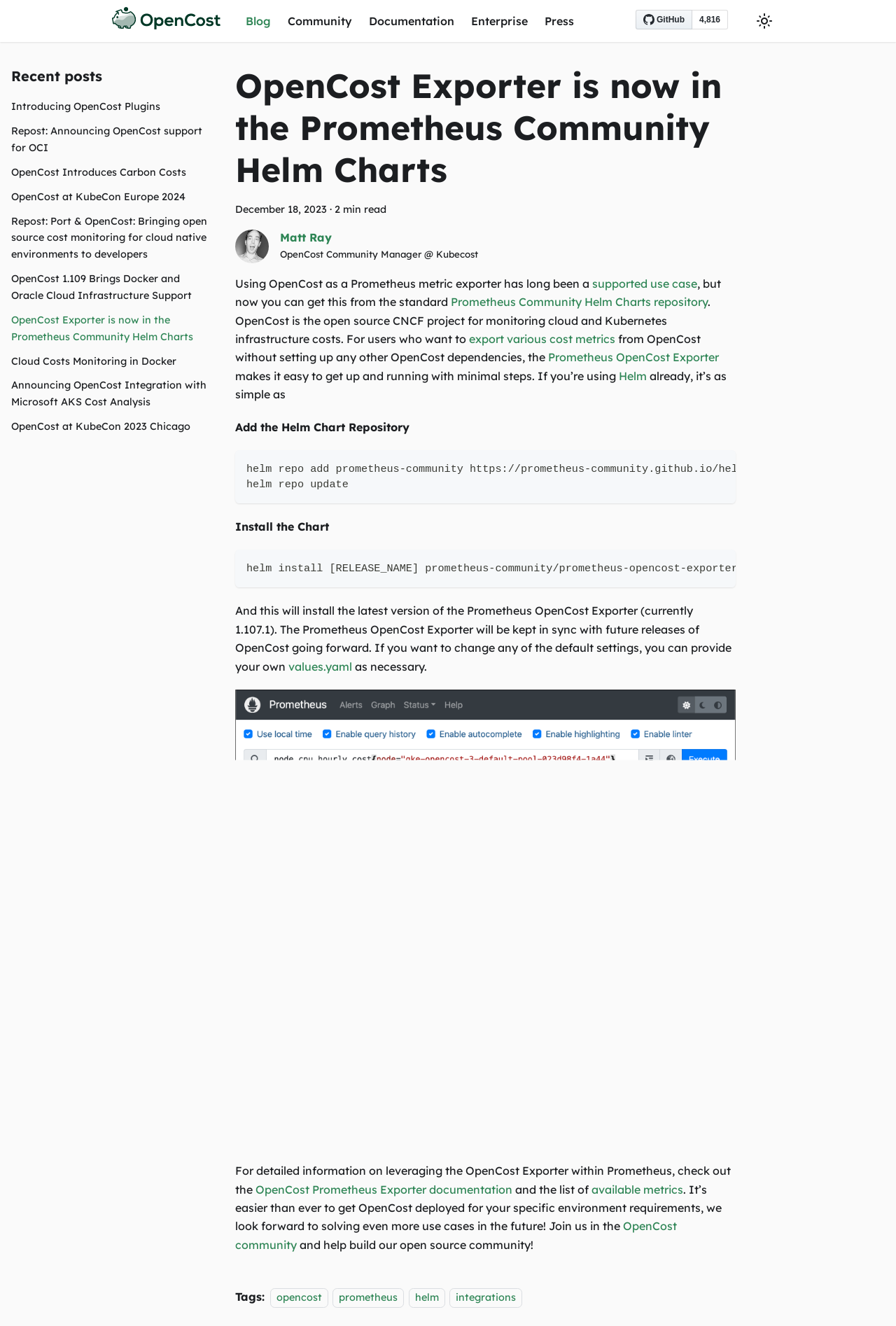Please determine the bounding box coordinates of the element's region to click in order to carry out the following instruction: "Learn more about OpenCost Plugins". The coordinates should be four float numbers between 0 and 1, i.e., [left, top, right, bottom].

[0.012, 0.074, 0.238, 0.087]